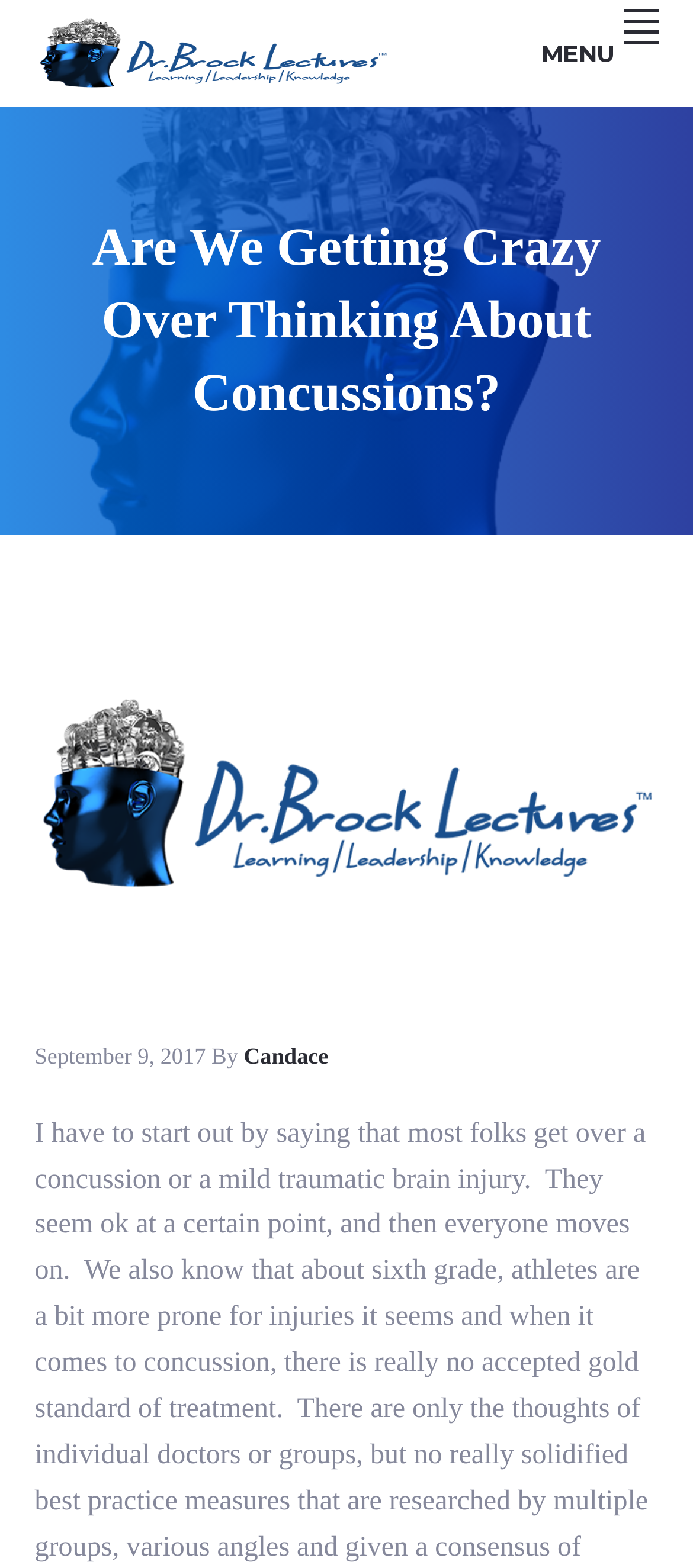Generate a thorough caption detailing the webpage content.

The webpage appears to be a blog post or article titled "Are We Getting Crazy Over Thinking About Concussions?" by Dr. Brock Lectures. At the top left corner, there are three links to skip to primary navigation, main content, and footer, respectively. 

Next to these links, there is a logo or image of Dr. Brock Lectures, accompanied by a link to the same website and a static text "Dr. Brock Talks". 

On the top right corner, there is a button labeled "MENU". 

Below the logo and menu button, the main content of the webpage begins with a heading that displays the title of the article. Below the title, there is a large image of Dr. Brock, taking up most of the width of the page. 

Underneath the image, there is a timestamp indicating that the article was published on September 9, 2017, followed by the author's name, "Candace", which is a clickable link. 

The meta description suggests that the article discusses concussions and mild traumatic brain injuries, and how most people recover from them.